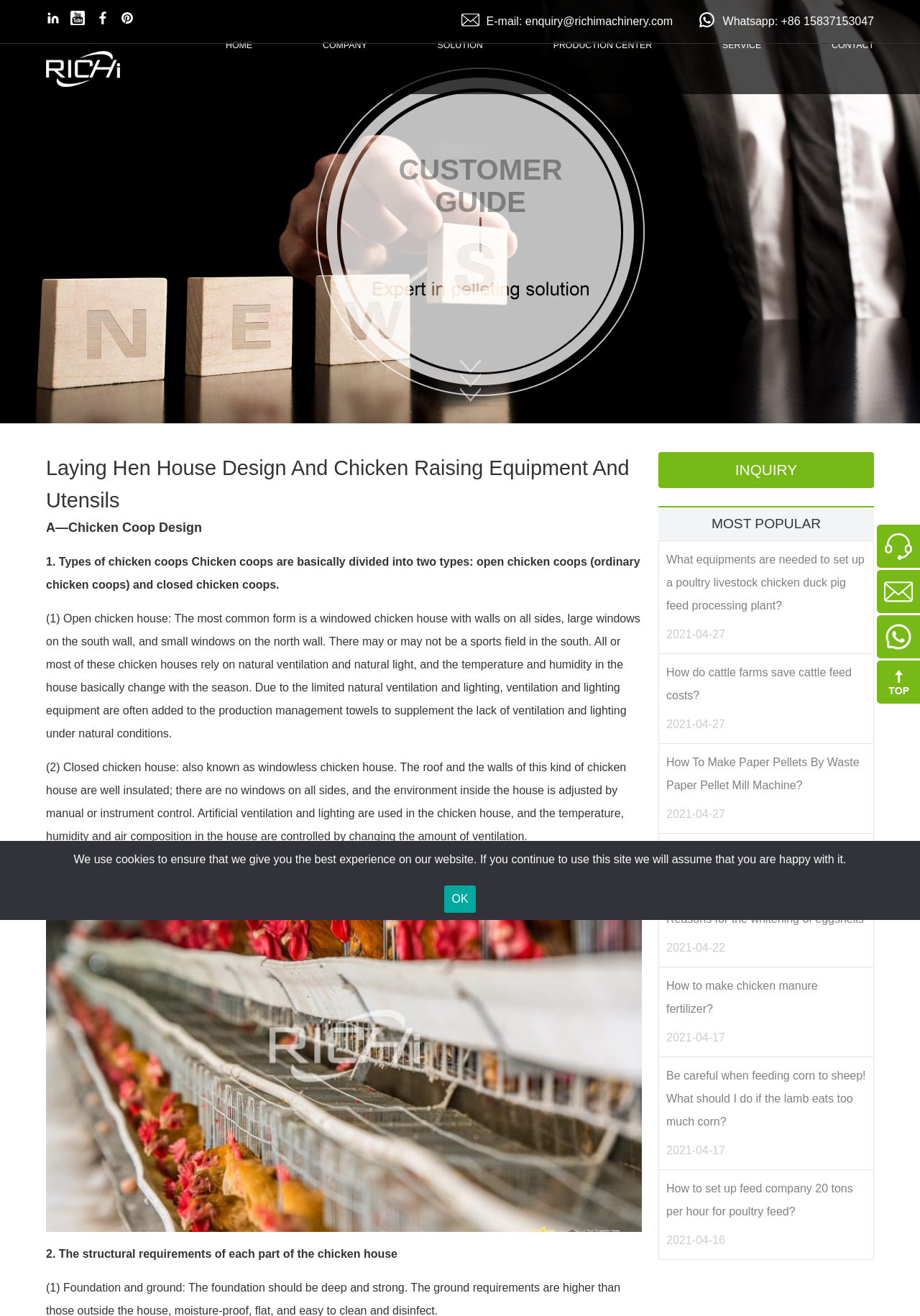Determine the bounding box coordinates for the area that should be clicked to carry out the following instruction: "Contact via email".

[0.529, 0.011, 0.731, 0.021]